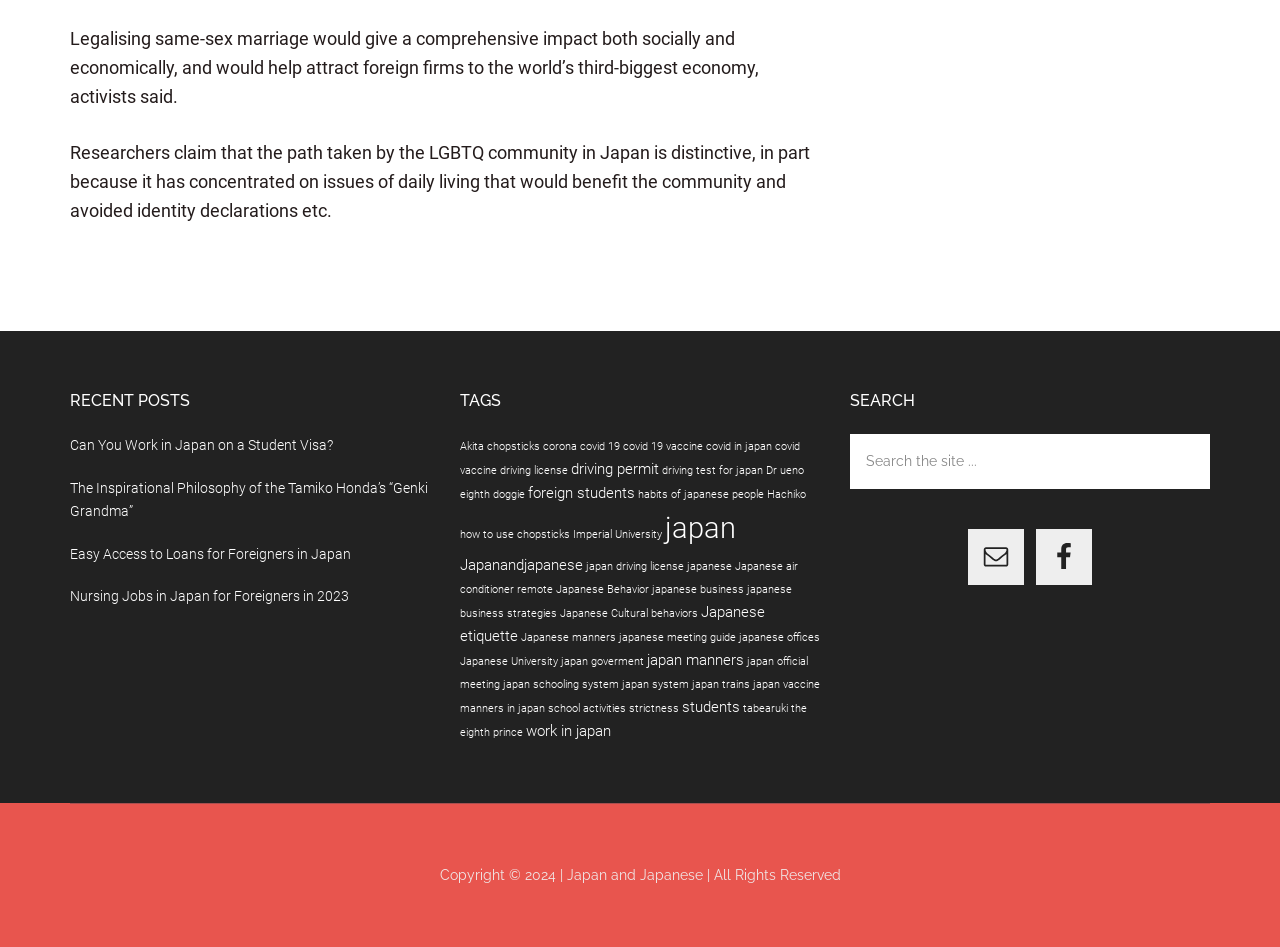Using the details from the image, please elaborate on the following question: What is the topic of the recent posts?

Based on the webpage, the recent posts section contains links to various articles related to Japan, such as working in Japan, Japanese culture, and COVID-19 in Japan. The topics are diverse and cover different aspects of Japan.